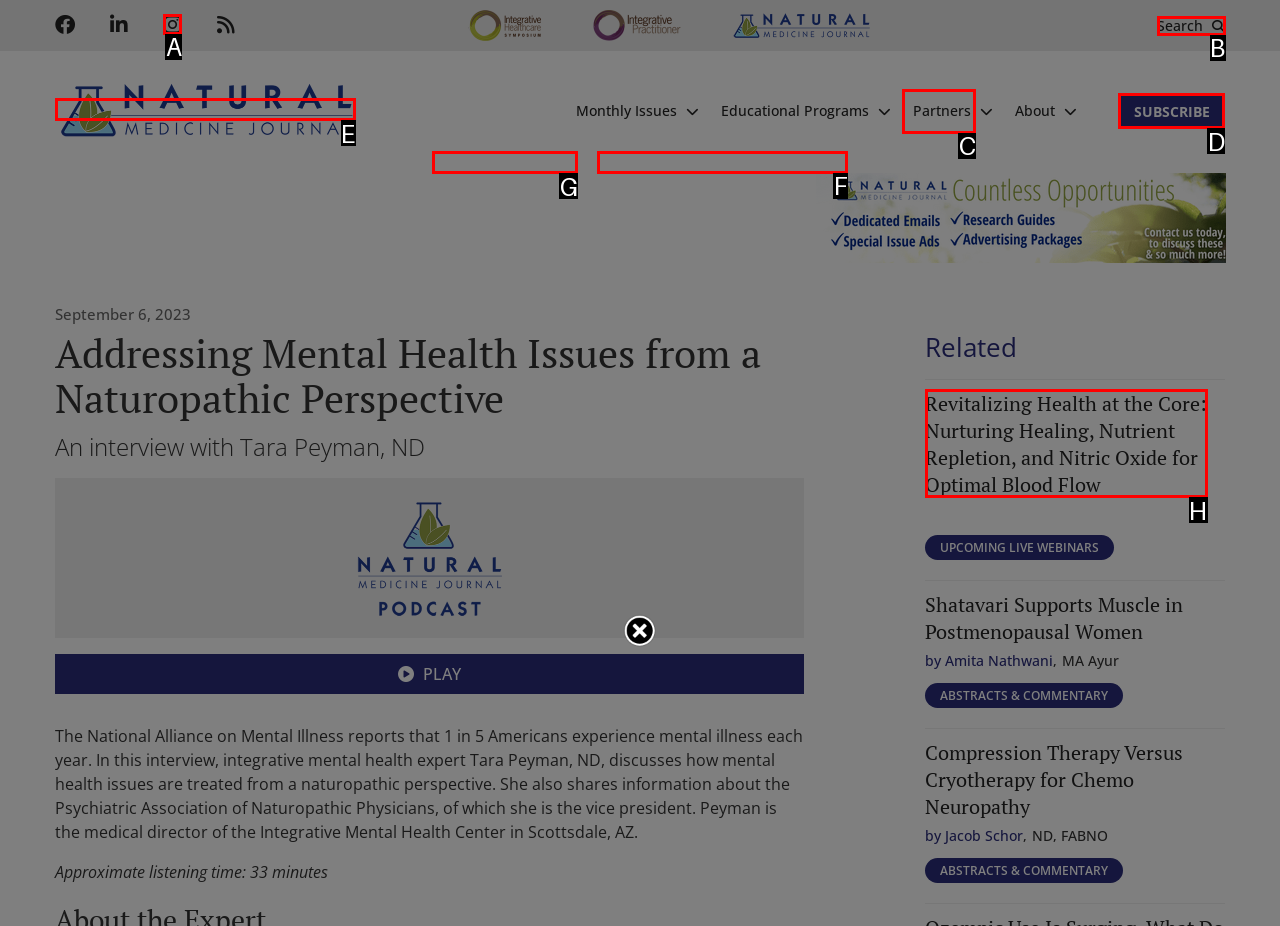Identify the correct UI element to click on to achieve the task: Subscribe to the journal. Provide the letter of the appropriate element directly from the available choices.

D